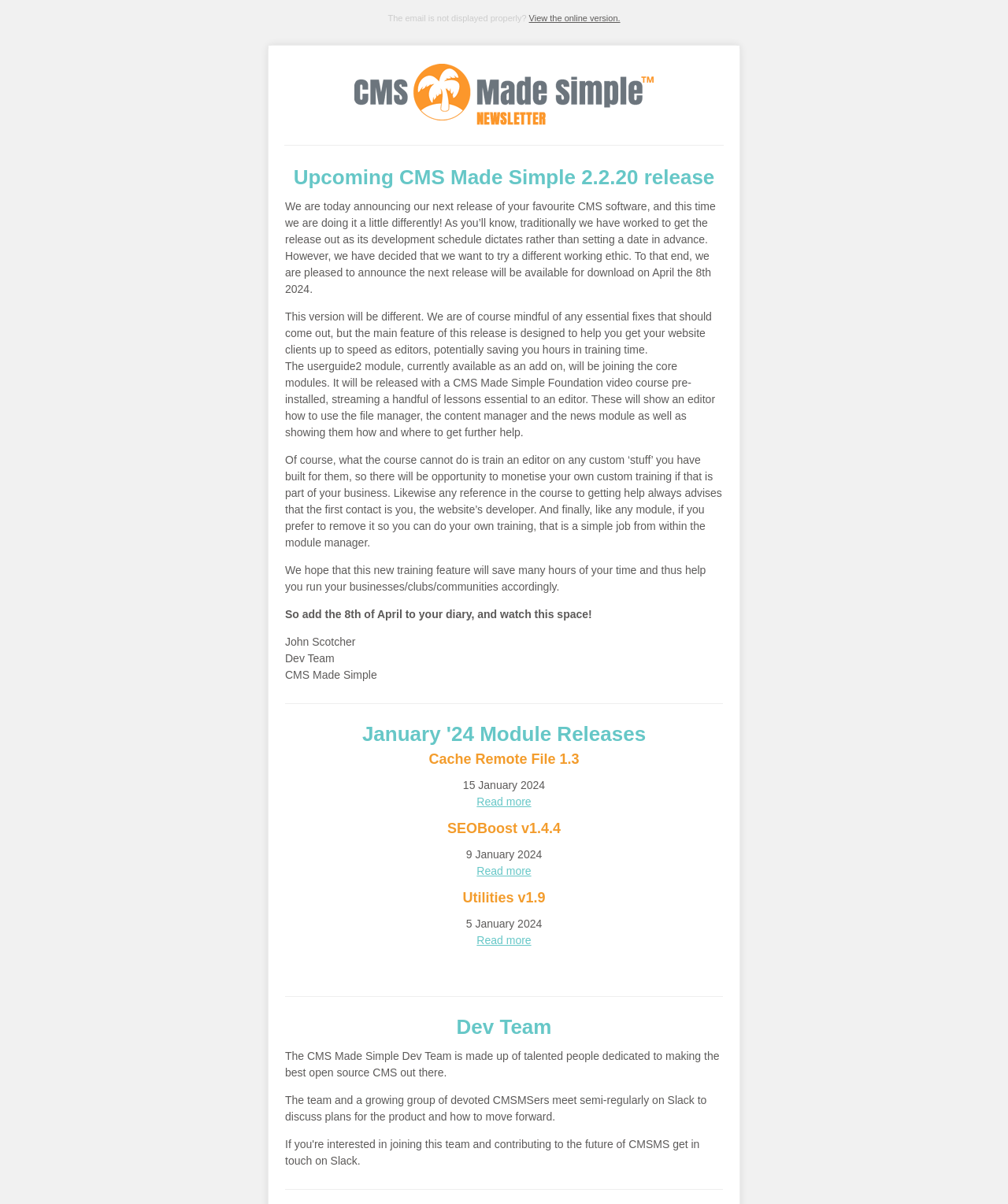Find the coordinates for the bounding box of the element with this description: "Read more".

[0.473, 0.661, 0.527, 0.671]